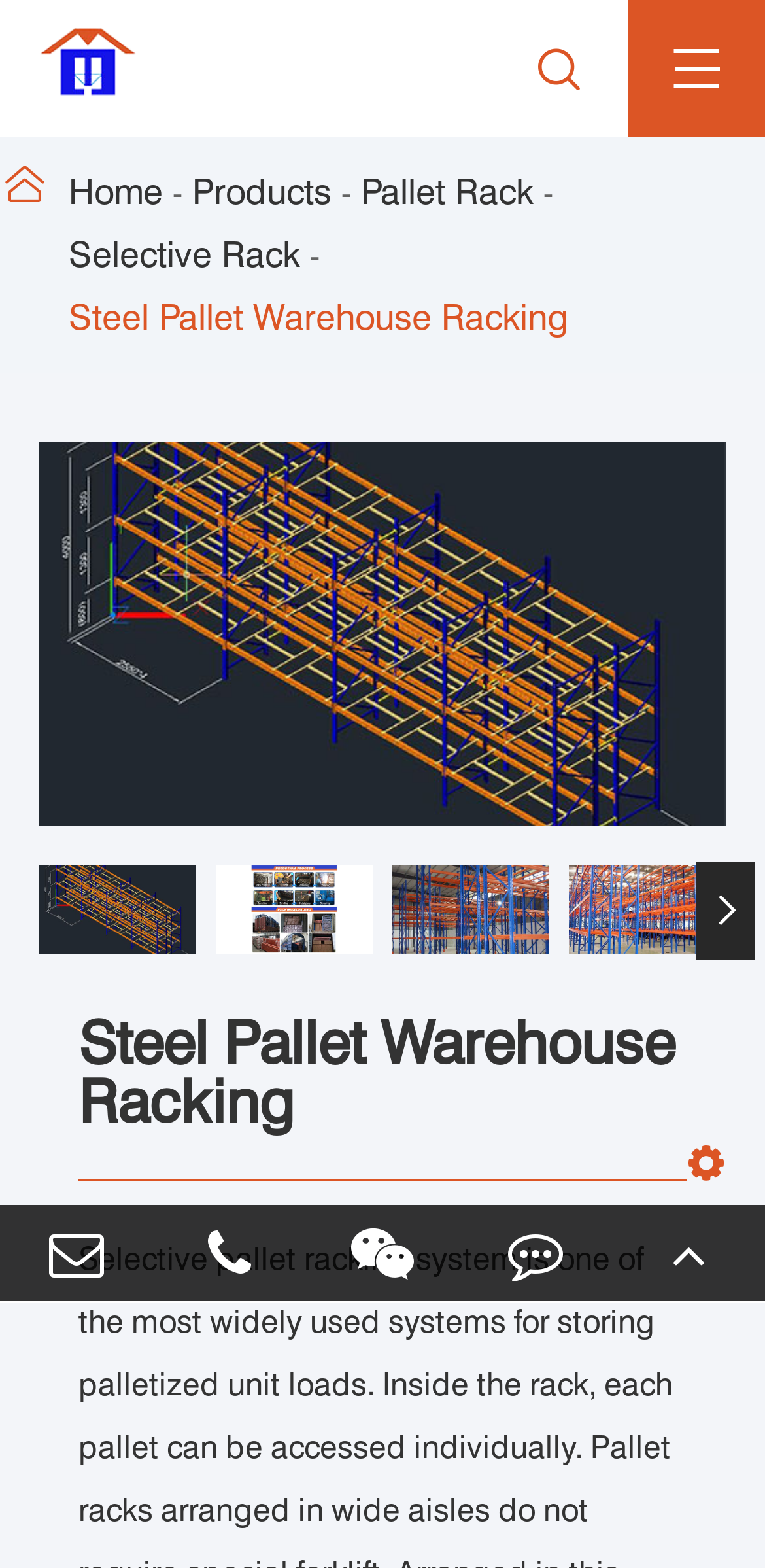Provide the bounding box coordinates of the area you need to click to execute the following instruction: "Go to 'Selective Rack' page".

[0.09, 0.143, 0.392, 0.183]